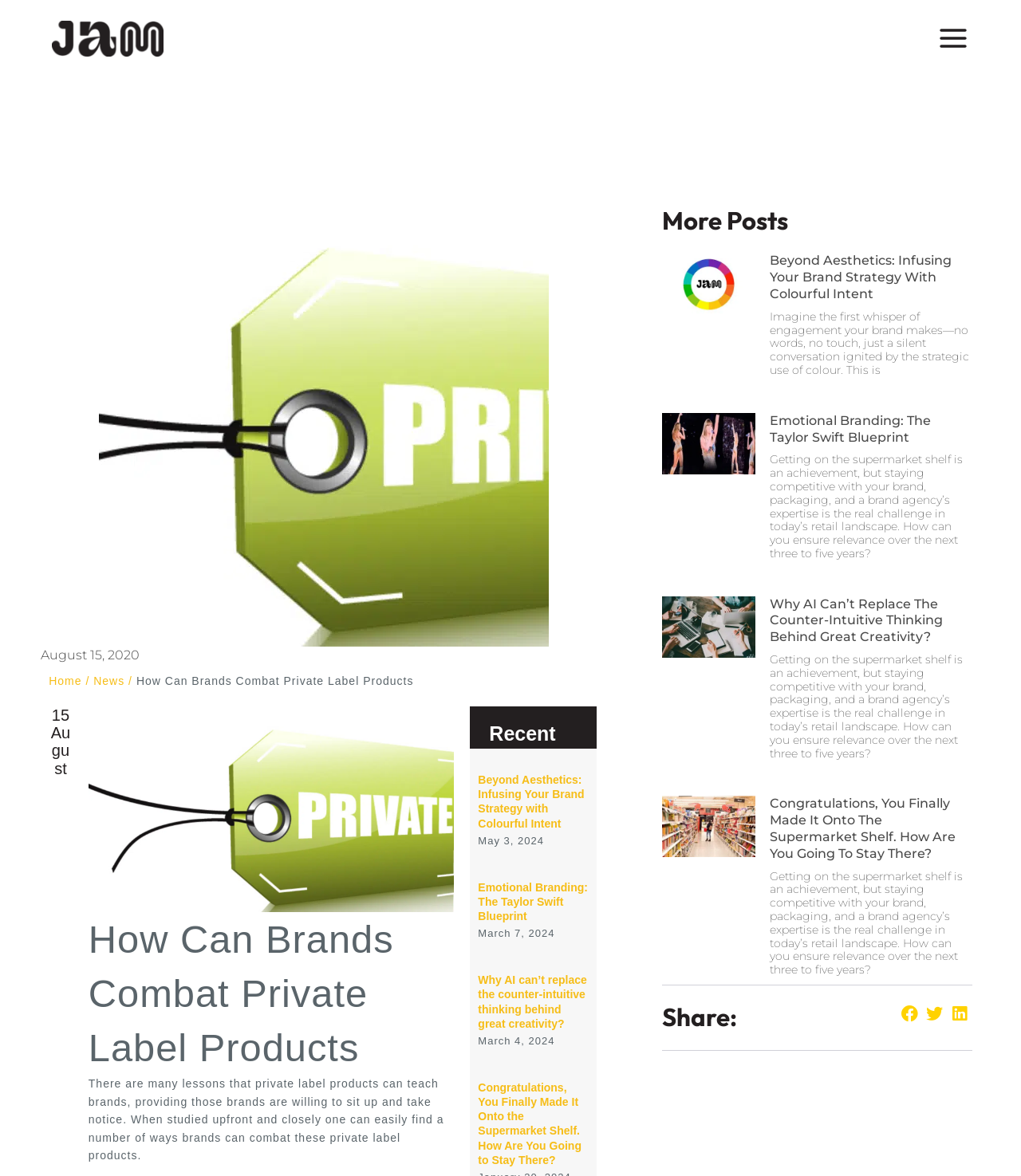Identify the bounding box coordinates for the element you need to click to achieve the following task: "Open the 'Main Menu'". Provide the bounding box coordinates as four float numbers between 0 and 1, in the form [left, top, right, bottom].

[0.909, 0.016, 0.949, 0.05]